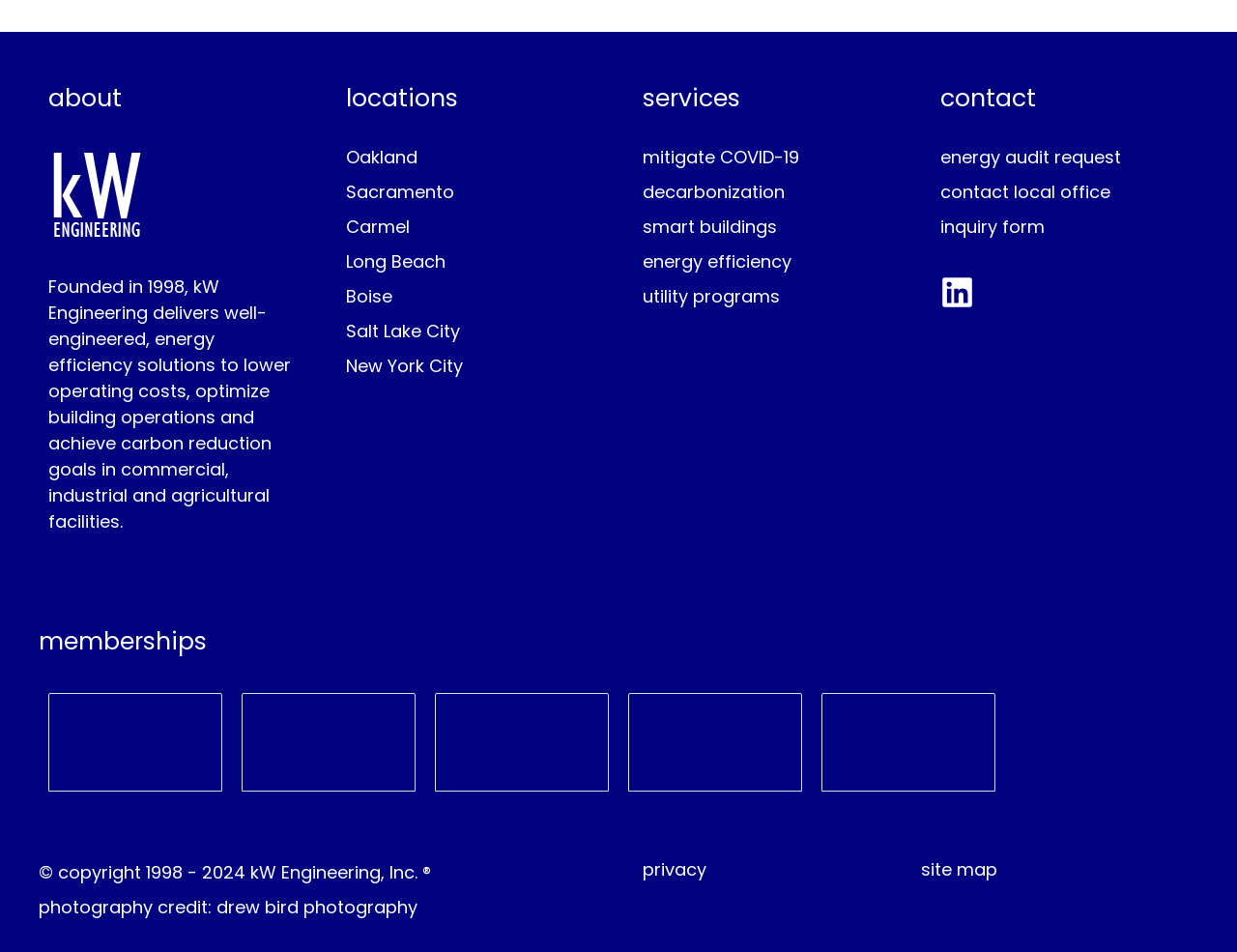Provide the bounding box coordinates of the area you need to click to execute the following instruction: "request an energy audit".

[0.76, 0.153, 0.906, 0.178]